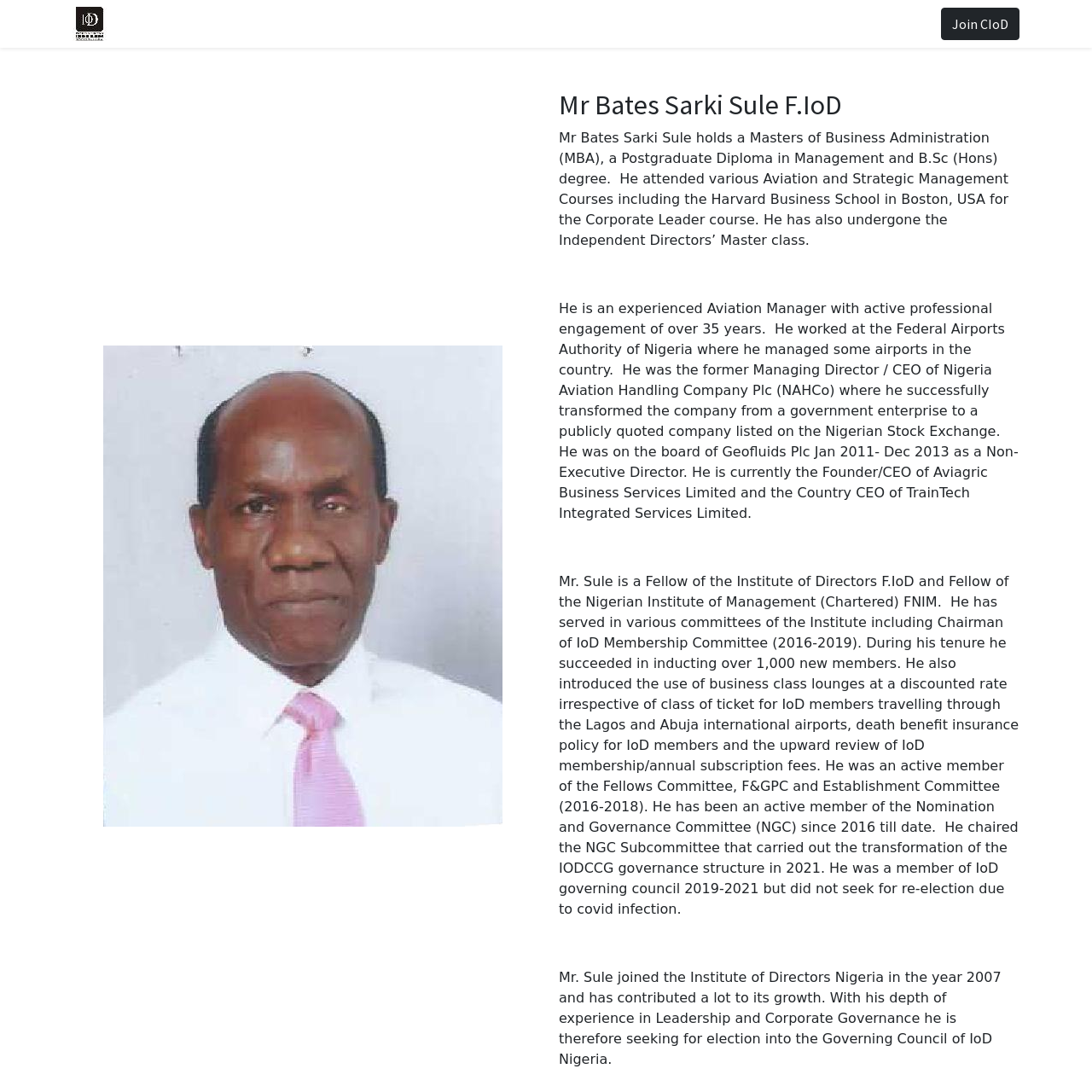Identify the bounding box coordinates of the region that should be clicked to execute the following instruction: "Click the 'About CIoD Nigeria' link".

[0.162, 0.006, 0.288, 0.038]